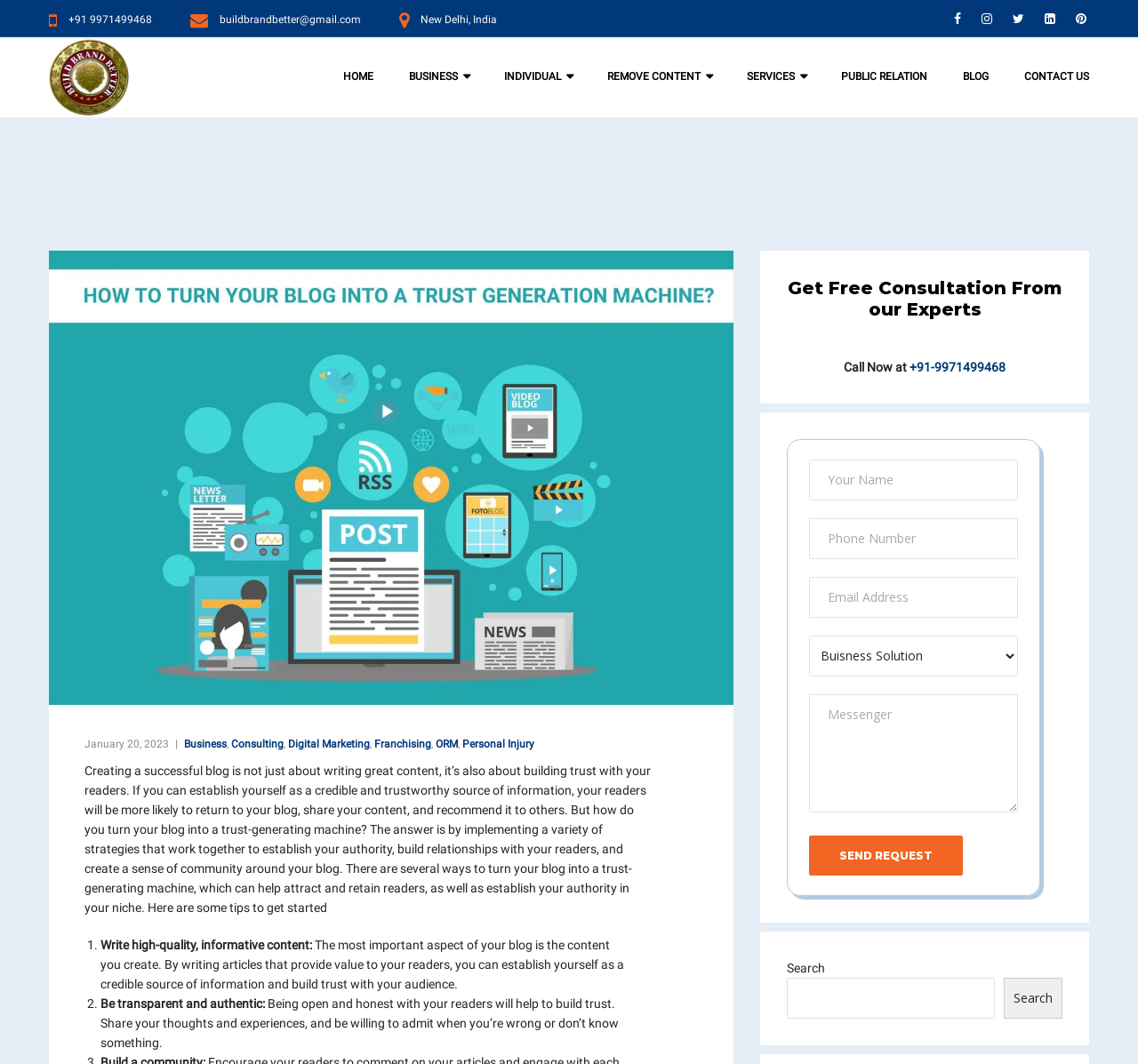Find the bounding box coordinates of the UI element according to this description: "REMOVE CONTENT".

[0.518, 0.037, 0.641, 0.108]